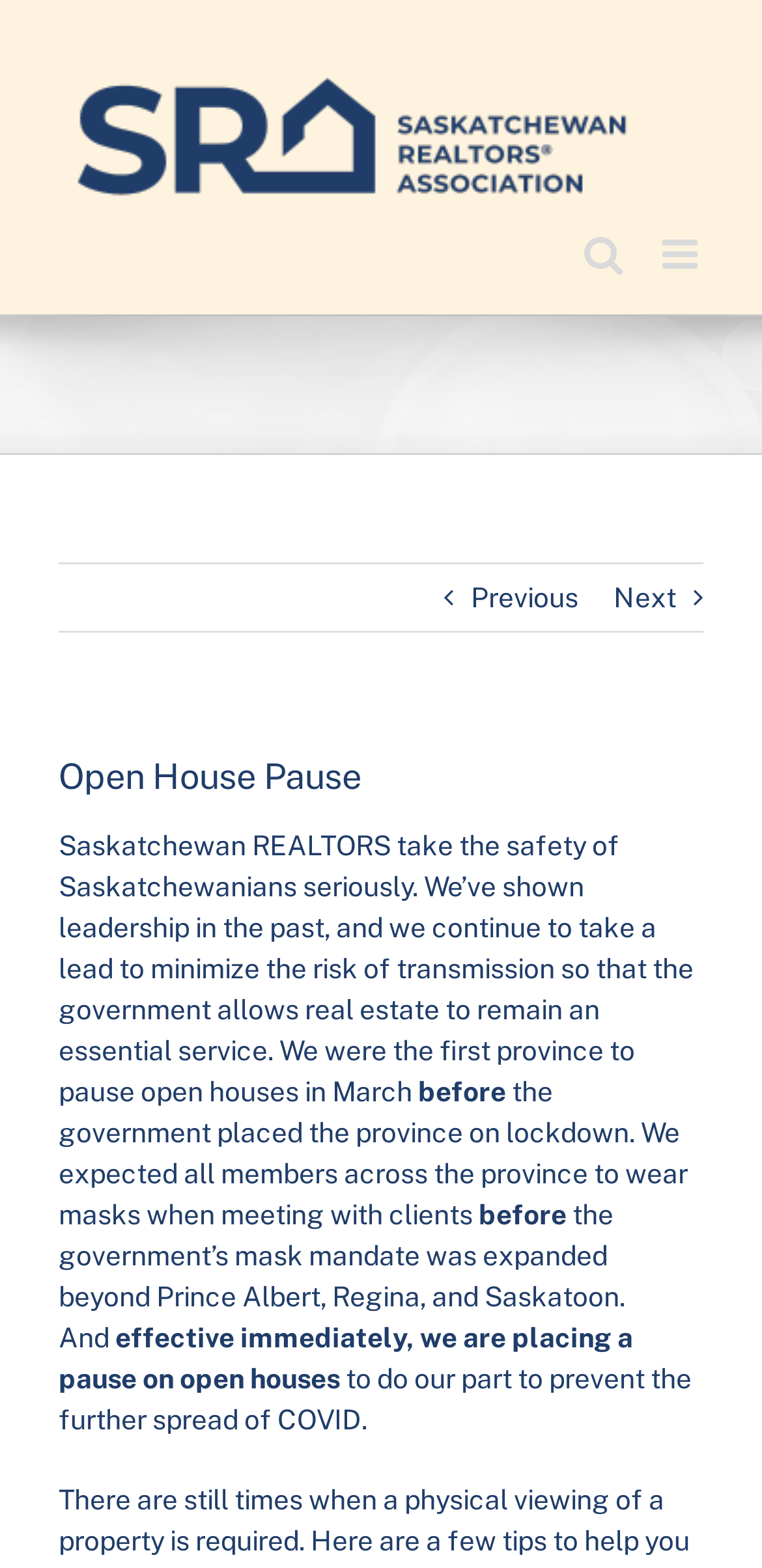Detail the various sections and features of the webpage.

The webpage is about the Saskatchewan REALTORS Association's response to the COVID-19 pandemic. At the top left corner, there is a logo of the Saskatchewan REALTORS Association, which is also a link. Next to the logo, there are two links: "Toggle mobile menu" and "Toggle mobile search". 

Below the top section, there is a page title bar that spans the entire width of the page. Within the page title bar, there are two links: "Previous" and "Next", which are positioned on the right side. The title "Open House Pause" is centered within the page title bar.

Below the page title bar, there is a paragraph of text that explains the association's efforts to minimize the risk of transmission. The text is divided into several sections, with each section describing a specific action taken by the association. The text is positioned in the middle of the page, with some sections indented slightly to the right.

There are no images on the page apart from the logo of the Saskatchewan REALTORS Association. The overall content of the page is focused on the association's response to the pandemic, with a clear and concise explanation of their actions.